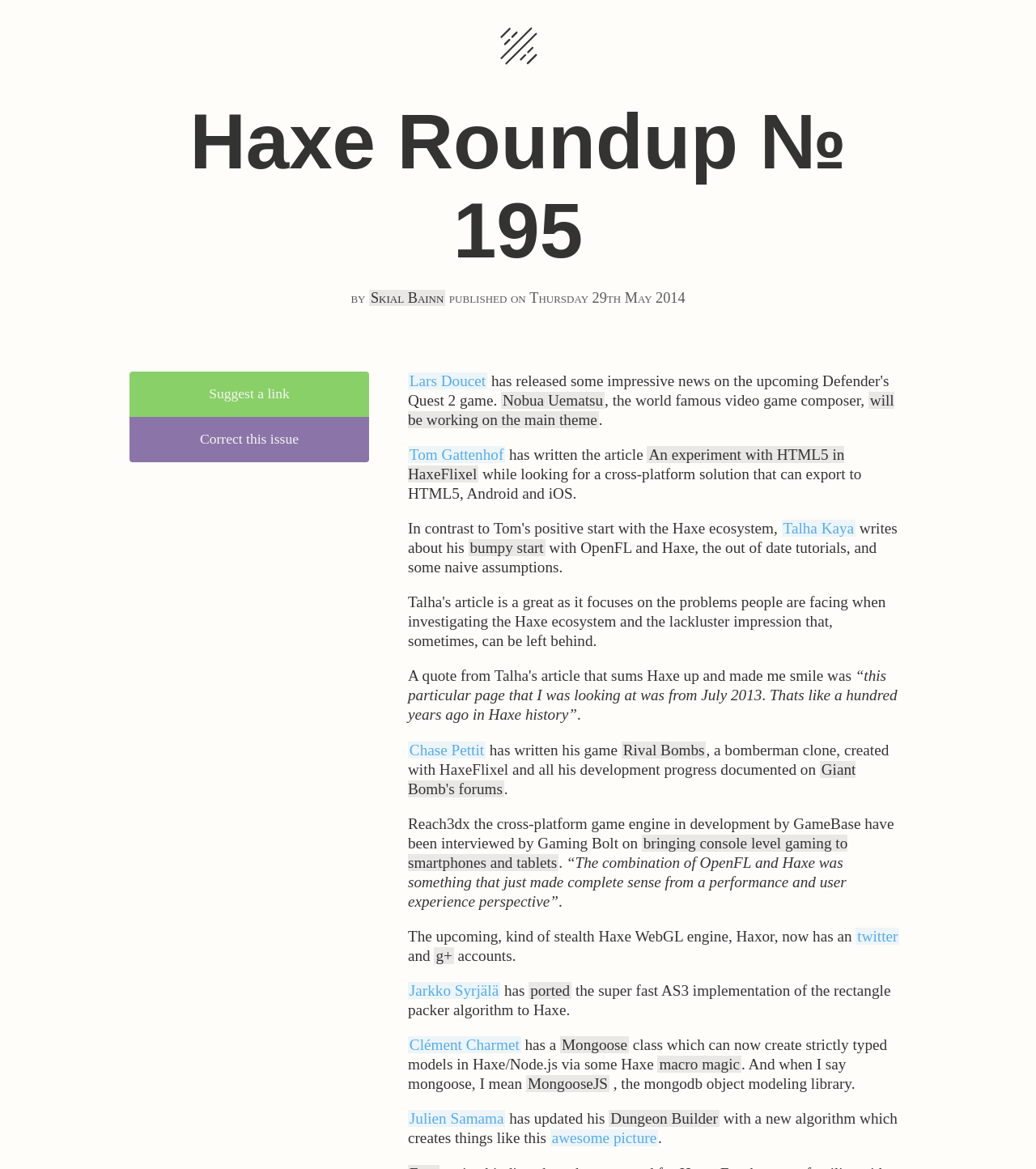What is the name of the rectangle packer algorithm implementation ported to Haxe?
From the screenshot, provide a brief answer in one word or phrase.

AS3